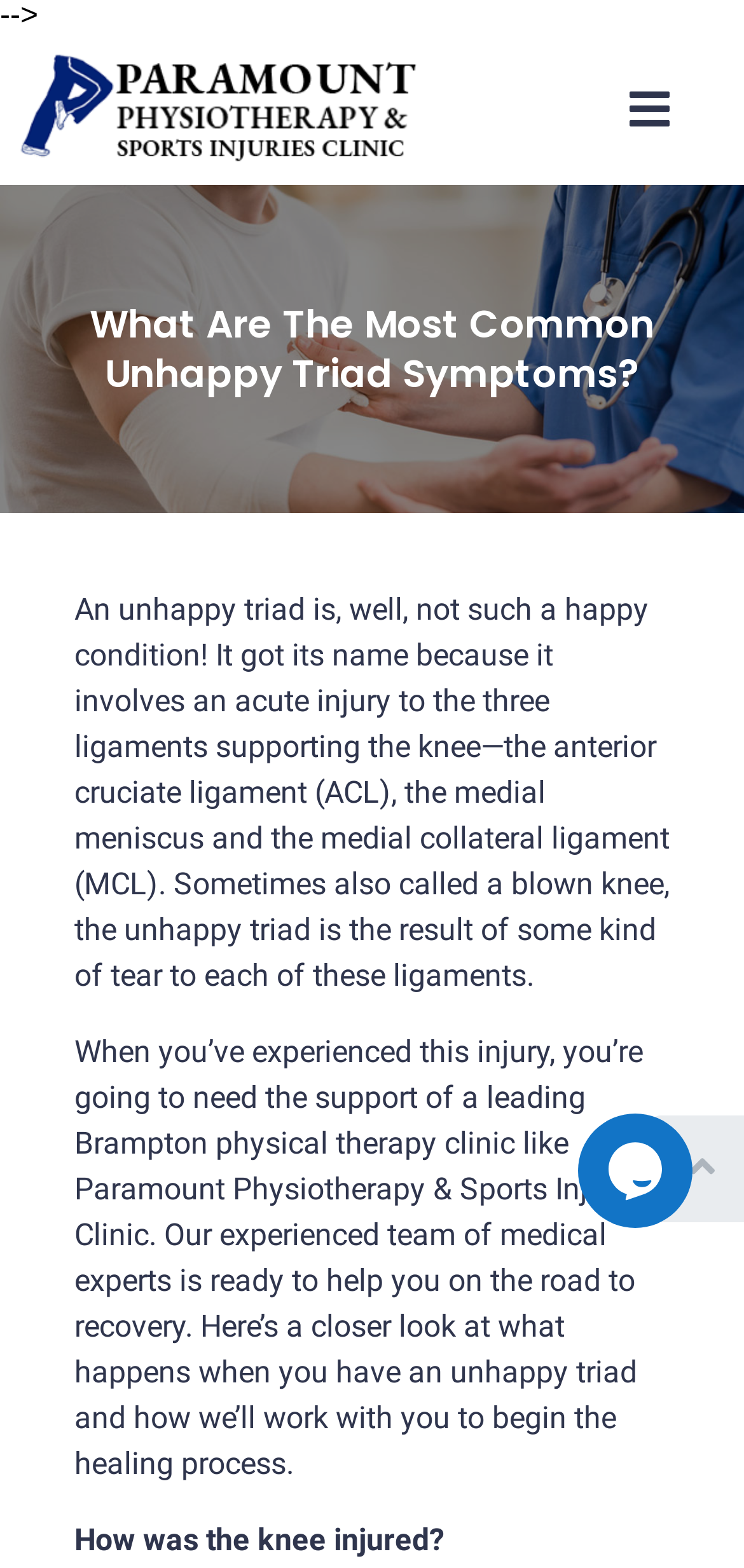Please specify the bounding box coordinates of the element that should be clicked to execute the given instruction: 'Schedule a consultation'. Ensure the coordinates are four float numbers between 0 and 1, expressed as [left, top, right, bottom].

[0.128, 0.182, 0.872, 0.203]